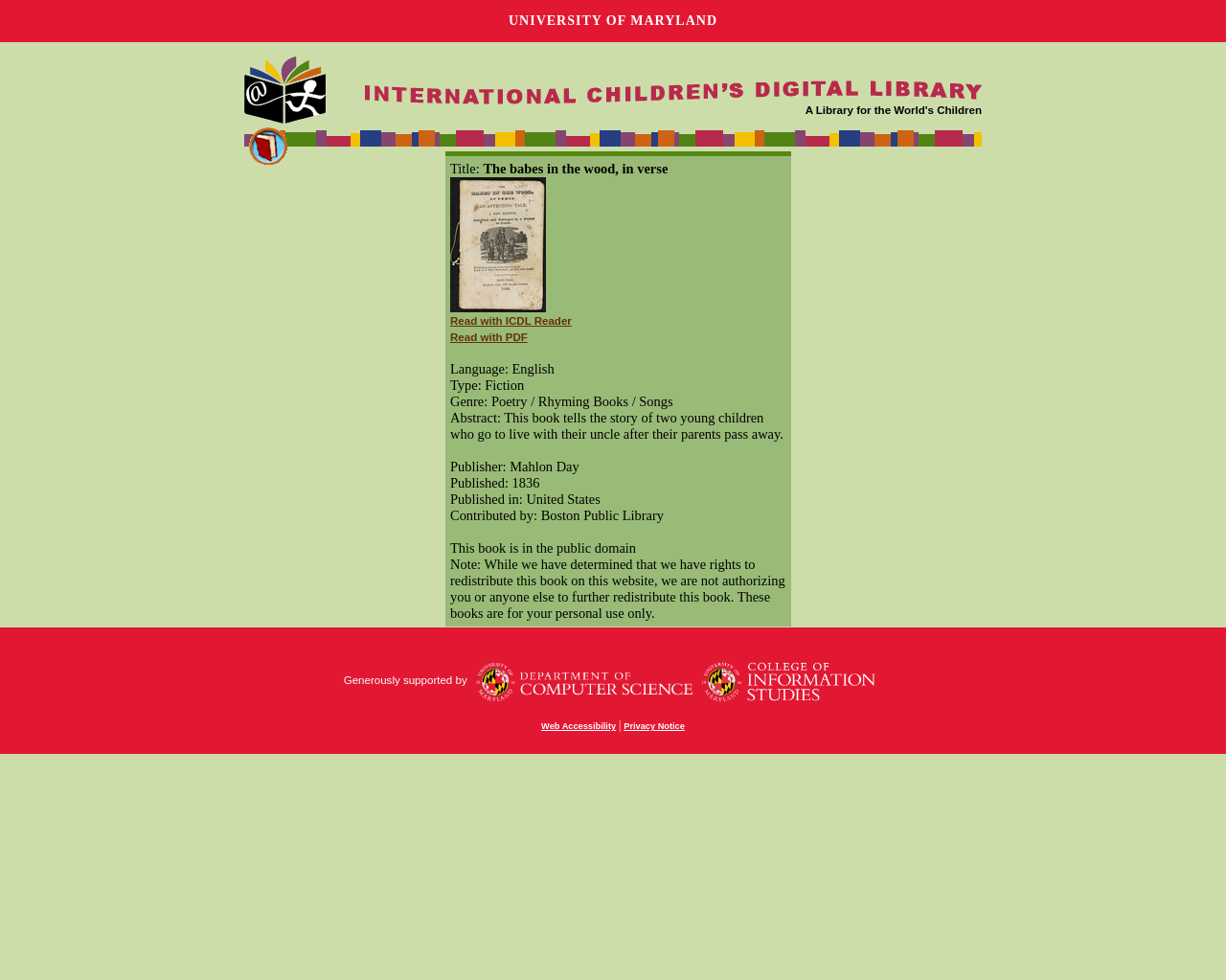From the details in the image, provide a thorough response to the question: Who is the publisher of the book?

I found the publisher of the book by looking at the static text element with the content 'Publisher: Mahlon Day'.